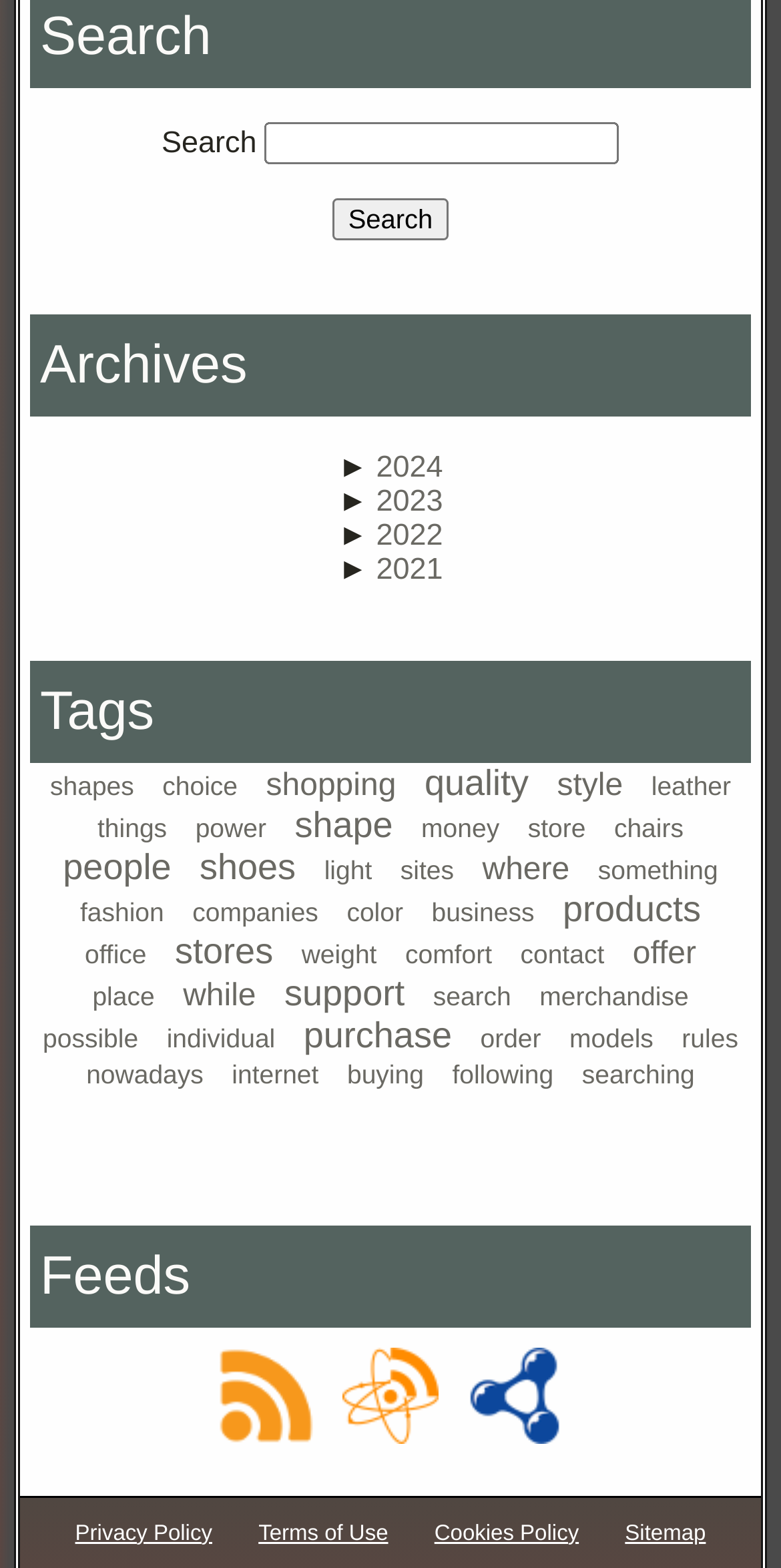Given the description "Cookies Policy", provide the bounding box coordinates of the corresponding UI element.

[0.556, 0.97, 0.741, 0.986]